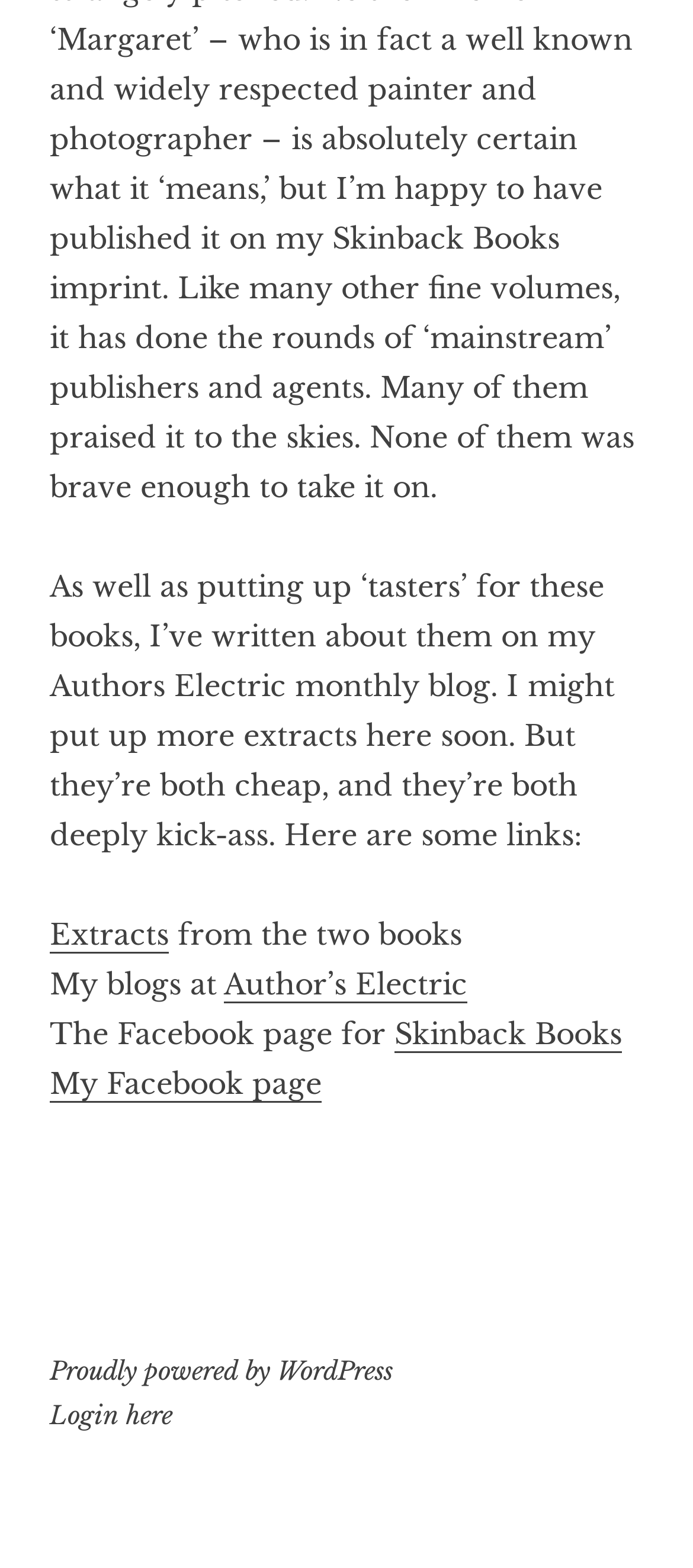What is the purpose of the 'Login here' link?
Please elaborate on the answer to the question with detailed information.

The 'Login here' link is located at the bottom of the webpage, and its purpose is to allow users to login to the website, likely to access restricted content or features.